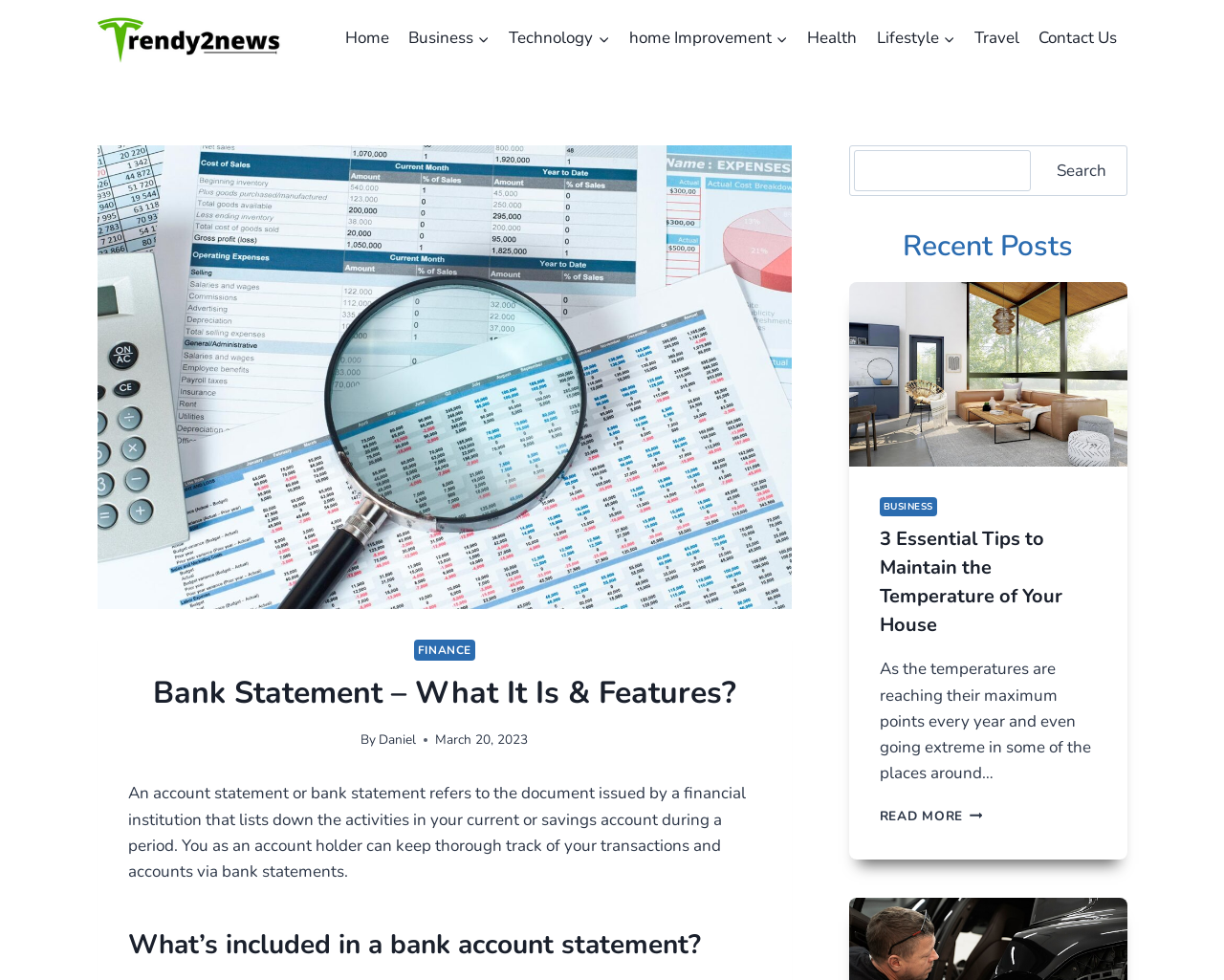Please identify the bounding box coordinates of the area I need to click to accomplish the following instruction: "Read the article about 'Temperature'".

[0.694, 0.287, 0.921, 0.476]